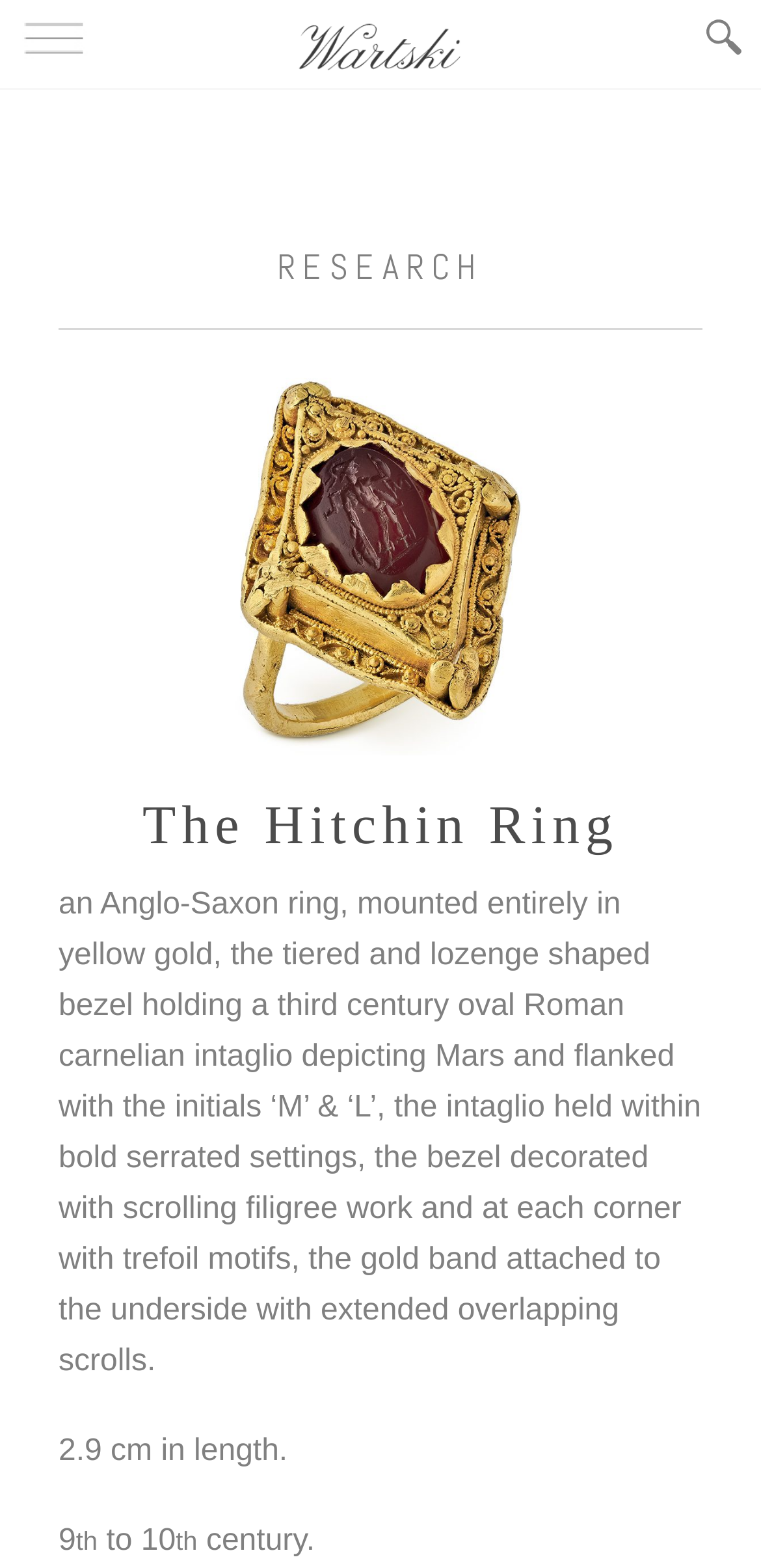What is the figure depicted on the intaglio?
Using the information presented in the image, please offer a detailed response to the question.

The description of the ring mentions that the intaglio depicts 'Mars', which indicates that the figure depicted on the intaglio is Mars, the Roman god of war.